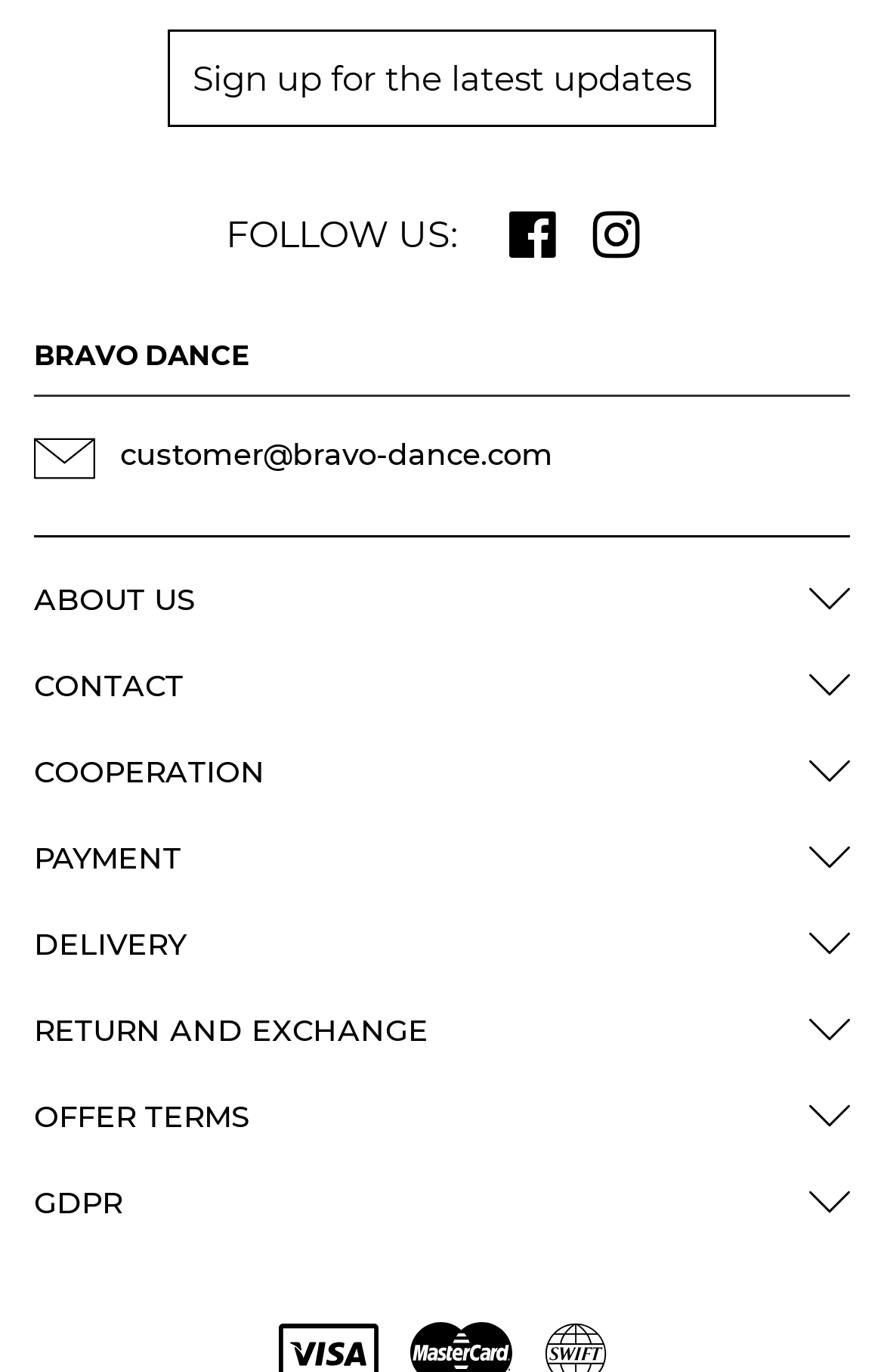Please identify the bounding box coordinates of the element on the webpage that should be clicked to follow this instruction: "Sign up for the latest updates". The bounding box coordinates should be given as four float numbers between 0 and 1, formatted as [left, top, right, bottom].

[0.19, 0.021, 0.81, 0.093]